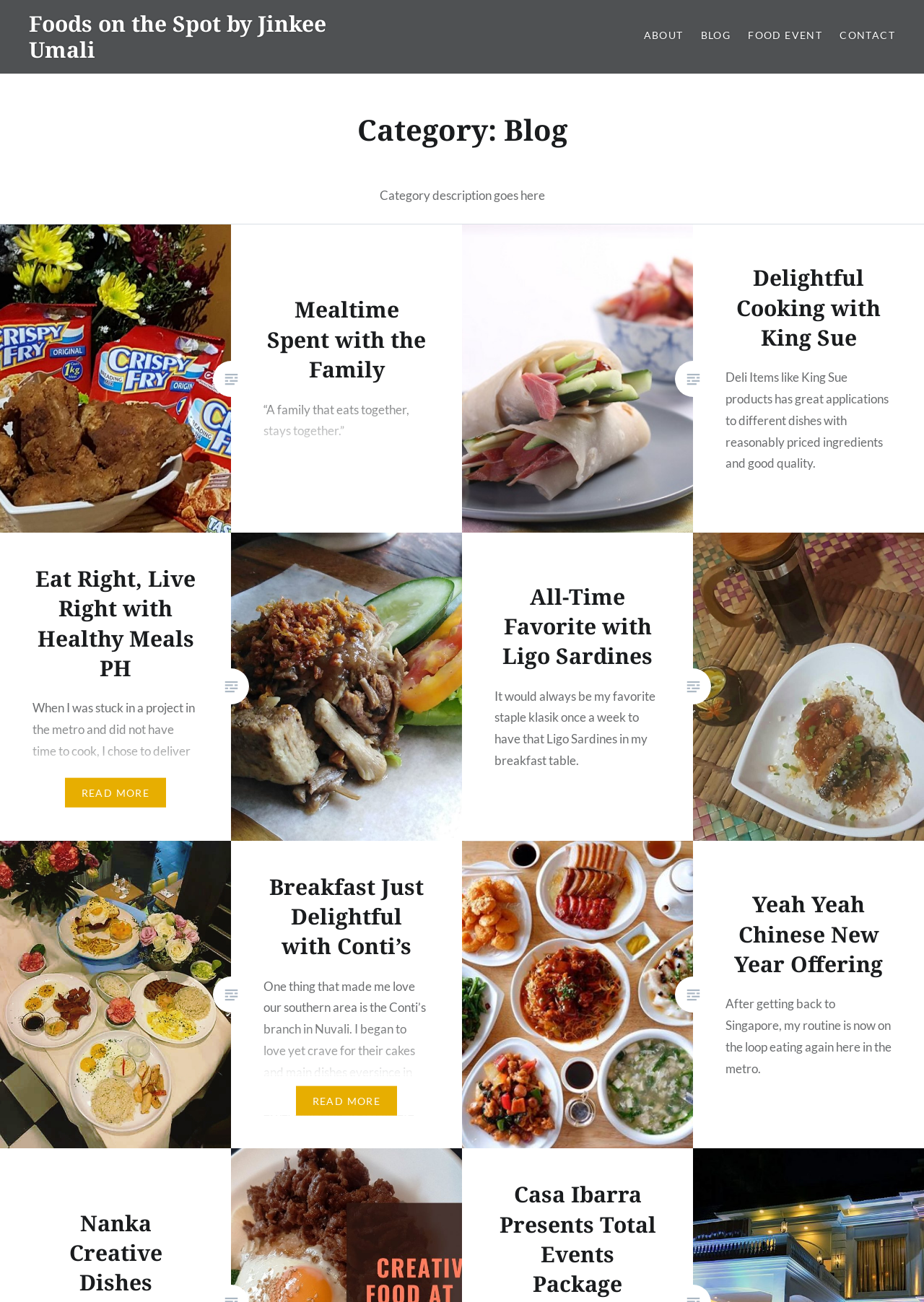Please pinpoint the bounding box coordinates for the region I should click to adhere to this instruction: "View Delightful Cooking with King Sue".

[0.797, 0.202, 0.953, 0.27]